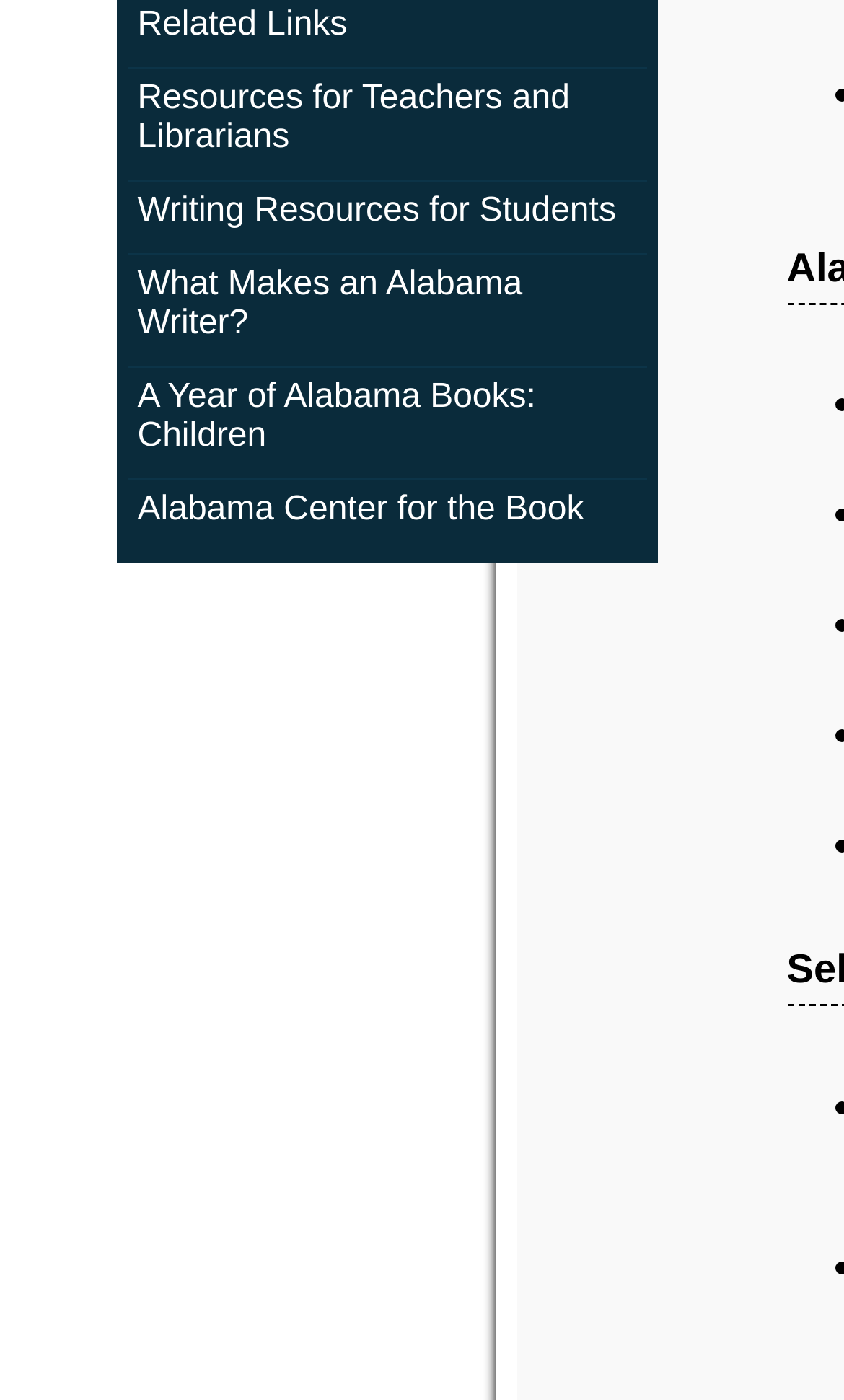Bounding box coordinates are specified in the format (top-left x, top-left y, bottom-right x, bottom-right y). All values are floating point numbers bounded between 0 and 1. Please provide the bounding box coordinate of the region this sentence describes: Writing Resources for Students

[0.163, 0.138, 0.753, 0.165]